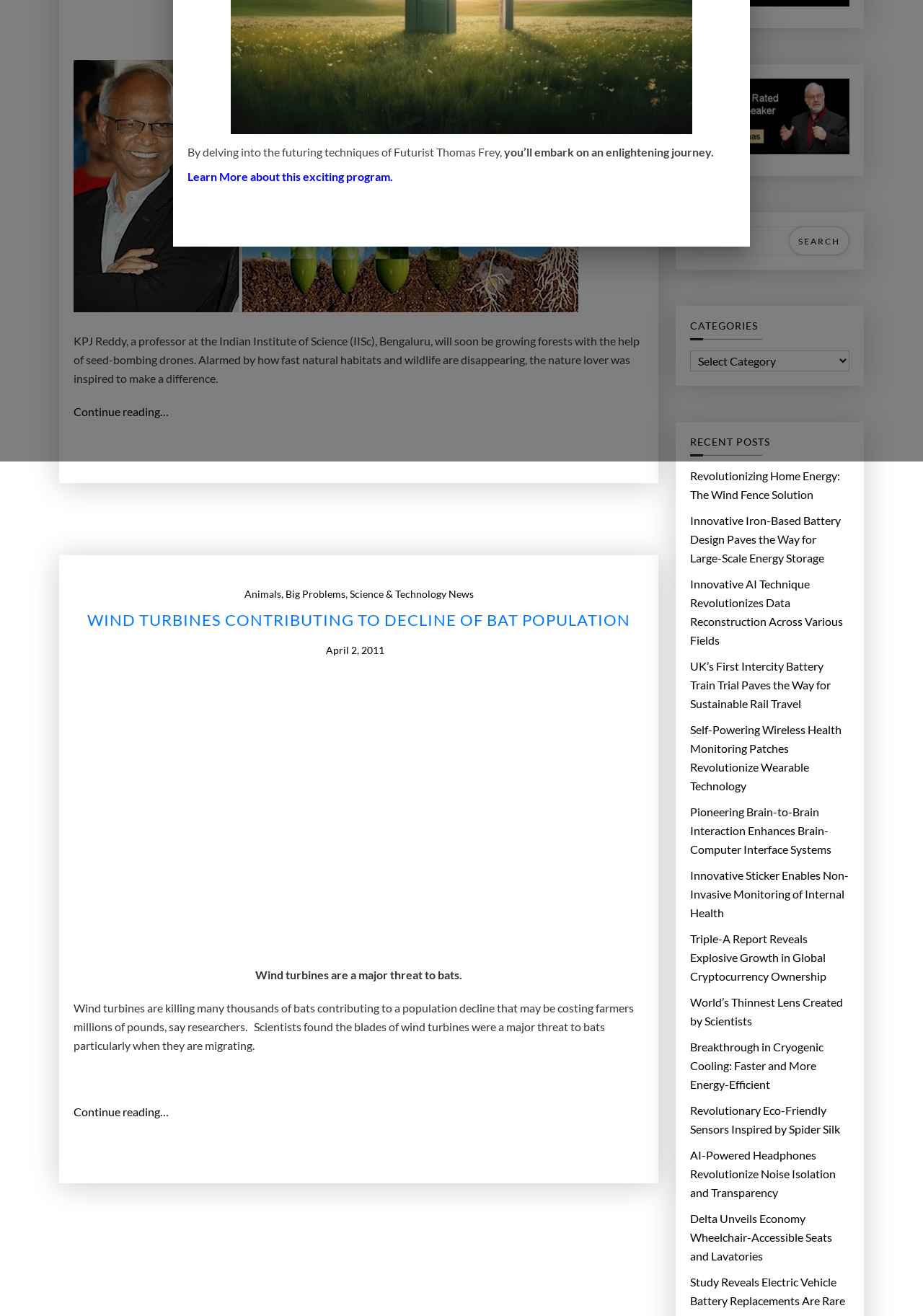Find the bounding box of the UI element described as follows: "Animals".

[0.264, 0.444, 0.304, 0.458]